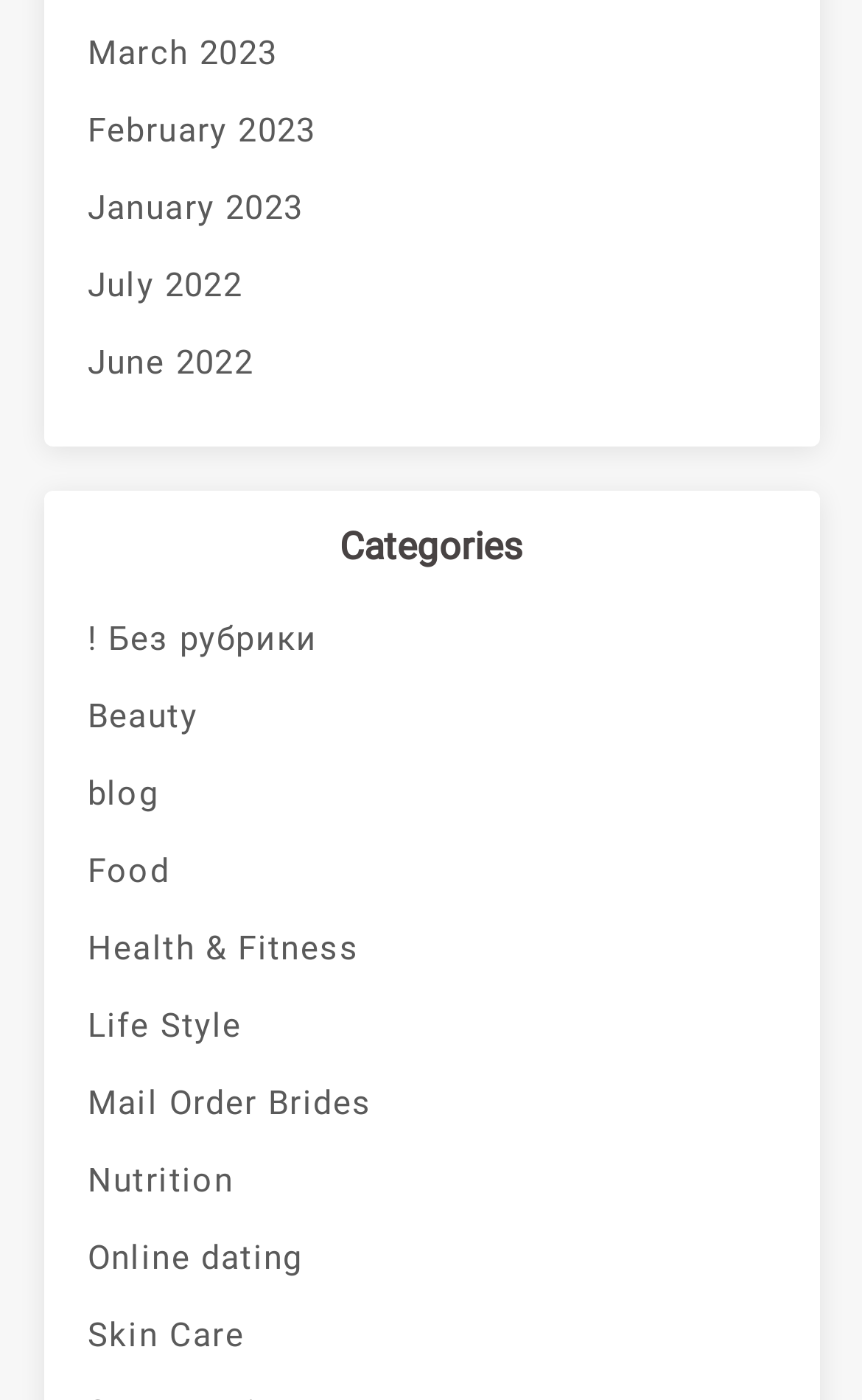Is 'Online dating' a subcategory of 'Life Style'?
Refer to the image and give a detailed answer to the query.

I examined the list of categories and did not find any indication that 'Online dating' is a subcategory of 'Life Style'. They appear to be separate categories.